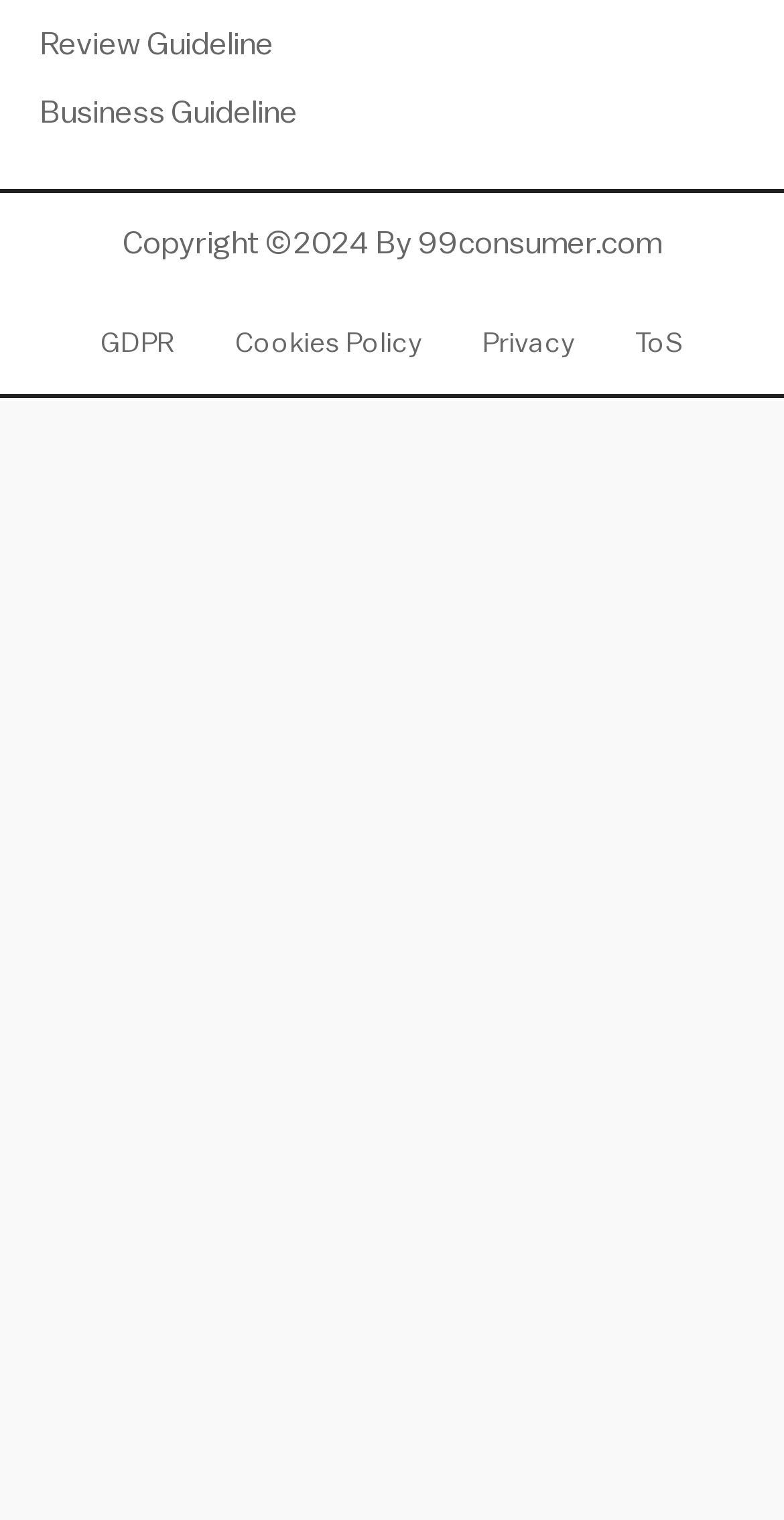Determine the bounding box coordinates for the clickable element required to fulfill the instruction: "Subscribe to newsletter". Provide the coordinates as four float numbers between 0 and 1, i.e., [left, top, right, bottom].

None